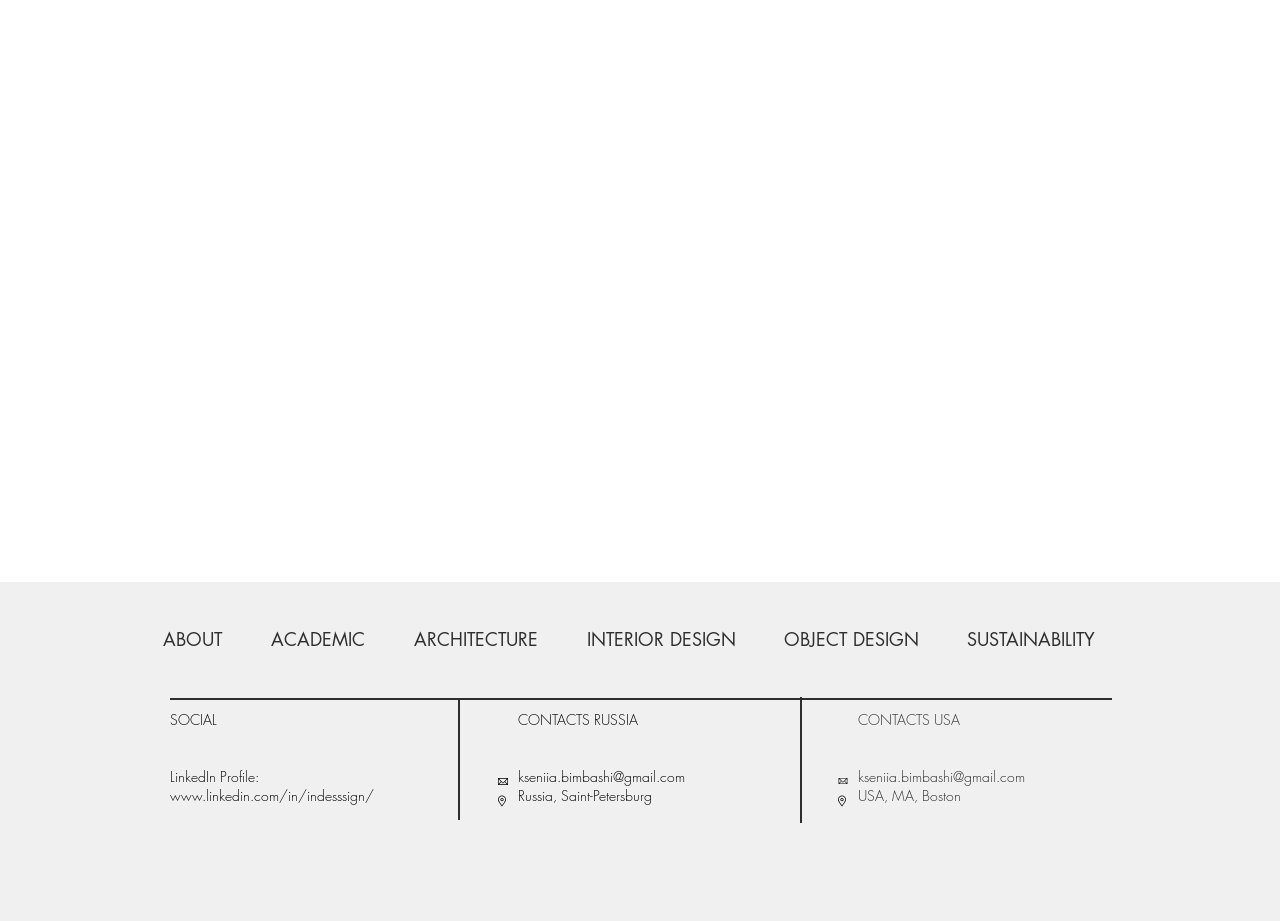Locate the bounding box coordinates of the area where you should click to accomplish the instruction: "go to ACADEMIC page".

[0.192, 0.668, 0.304, 0.72]